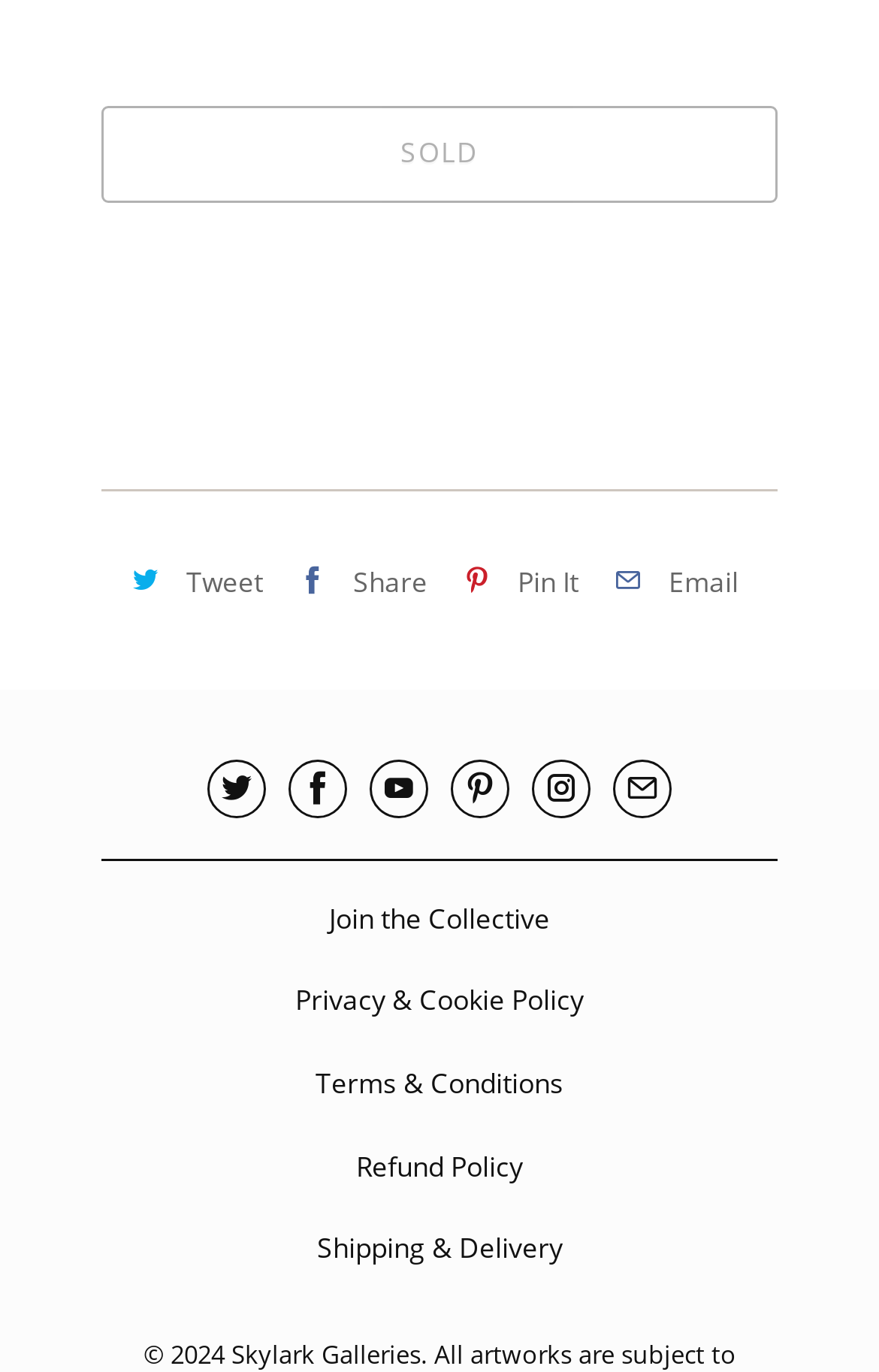Reply to the question with a single word or phrase:
What is the orientation of the separator above the social media links?

horizontal